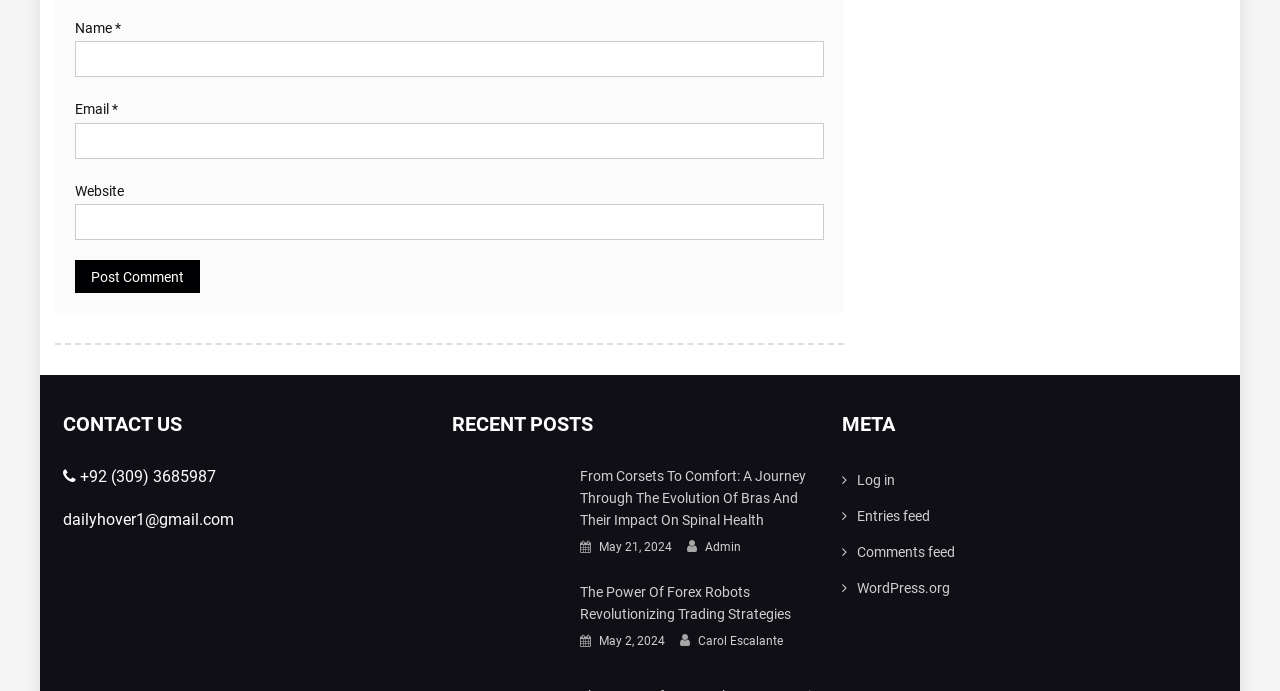Please find the bounding box coordinates of the element that you should click to achieve the following instruction: "Visit the recent post about Forex Robots". The coordinates should be presented as four float numbers between 0 and 1: [left, top, right, bottom].

[0.353, 0.885, 0.441, 0.909]